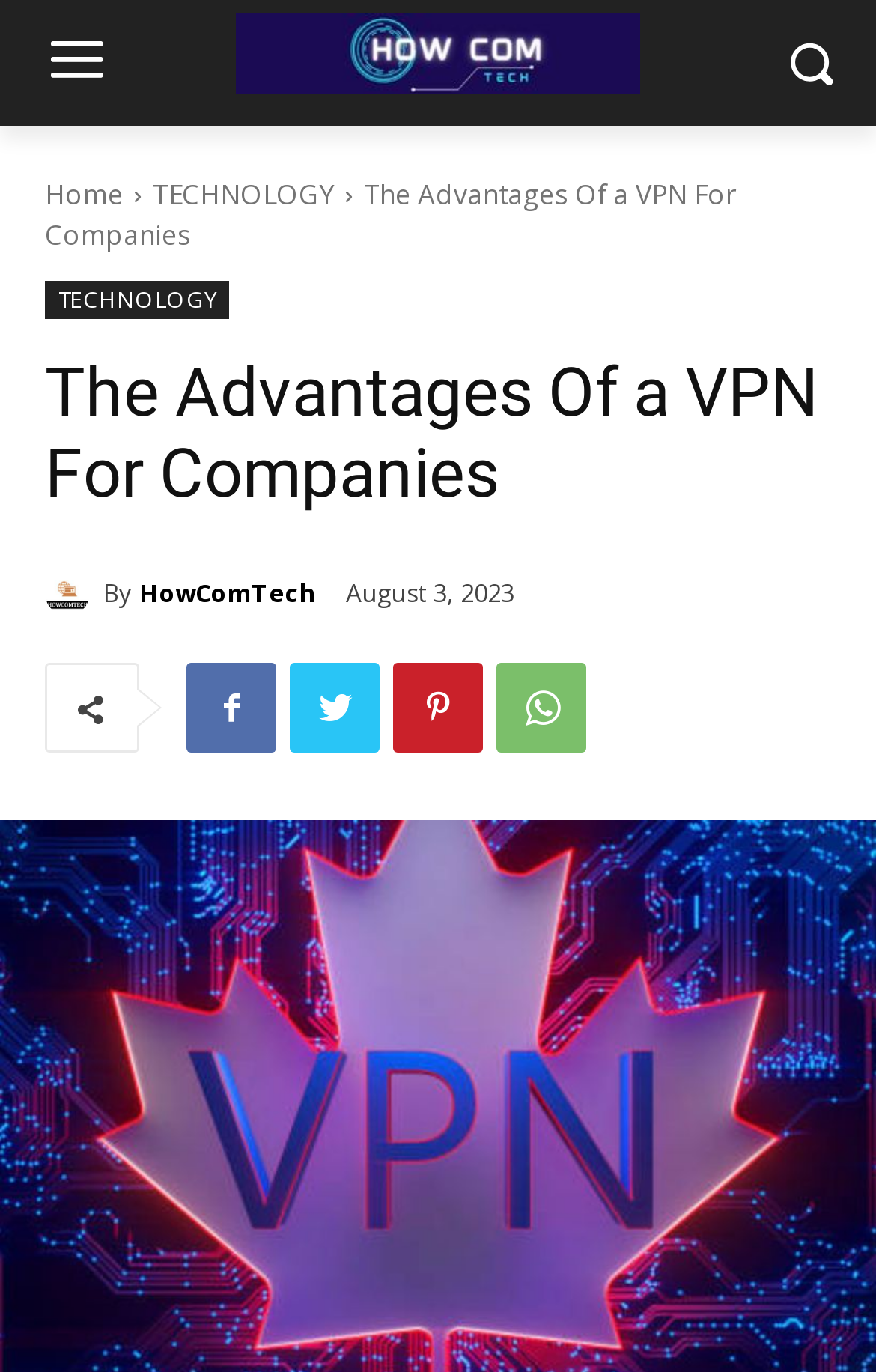Using the provided element description: "WhatsApp", determine the bounding box coordinates of the corresponding UI element in the screenshot.

[0.567, 0.483, 0.669, 0.549]